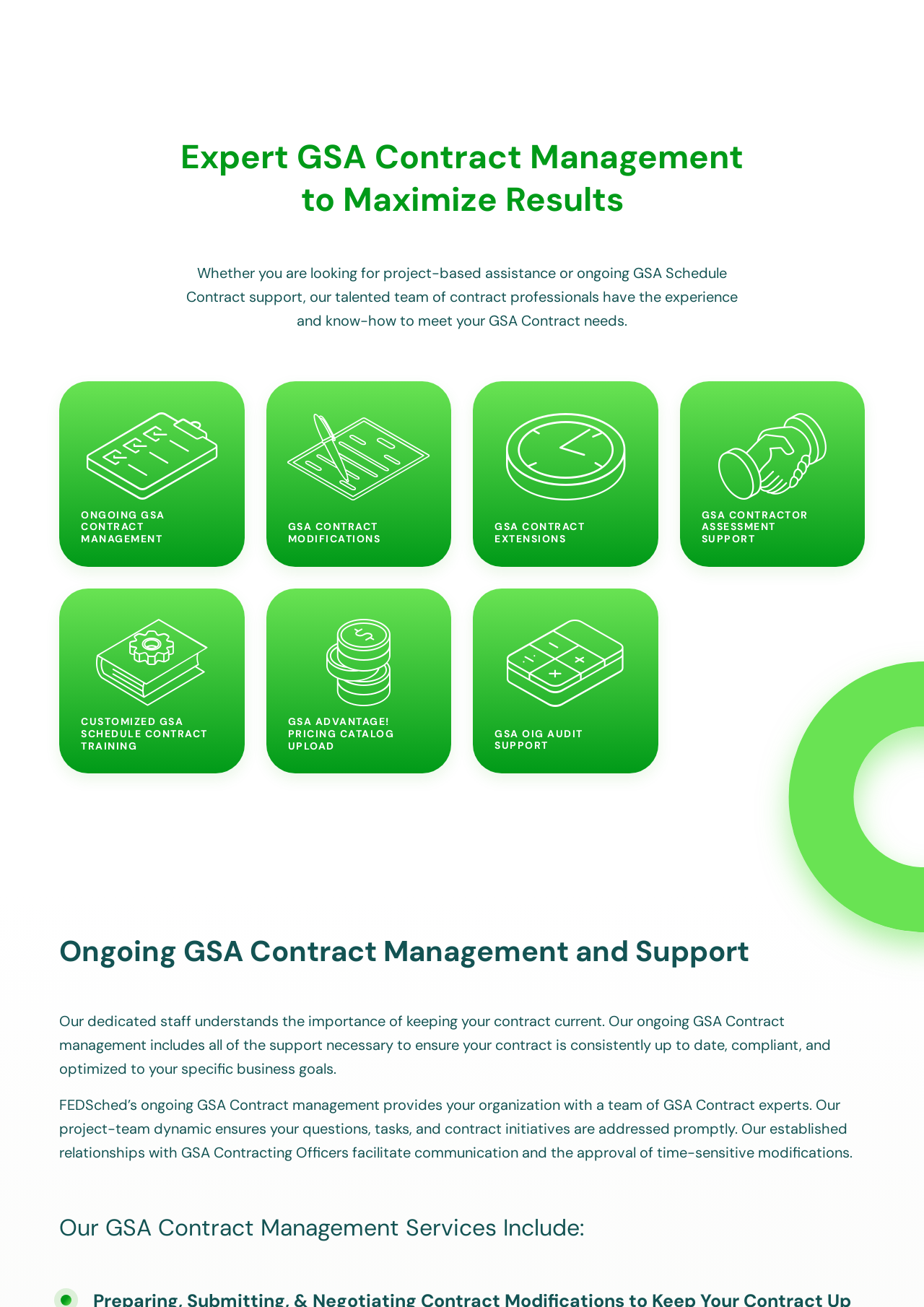Provide the bounding box coordinates of the HTML element this sentence describes: "parent_node: GSA CONTRACTOR ASSESSMENT SUPPORT". The bounding box coordinates consist of four float numbers between 0 and 1, i.e., [left, top, right, bottom].

[0.736, 0.292, 0.936, 0.434]